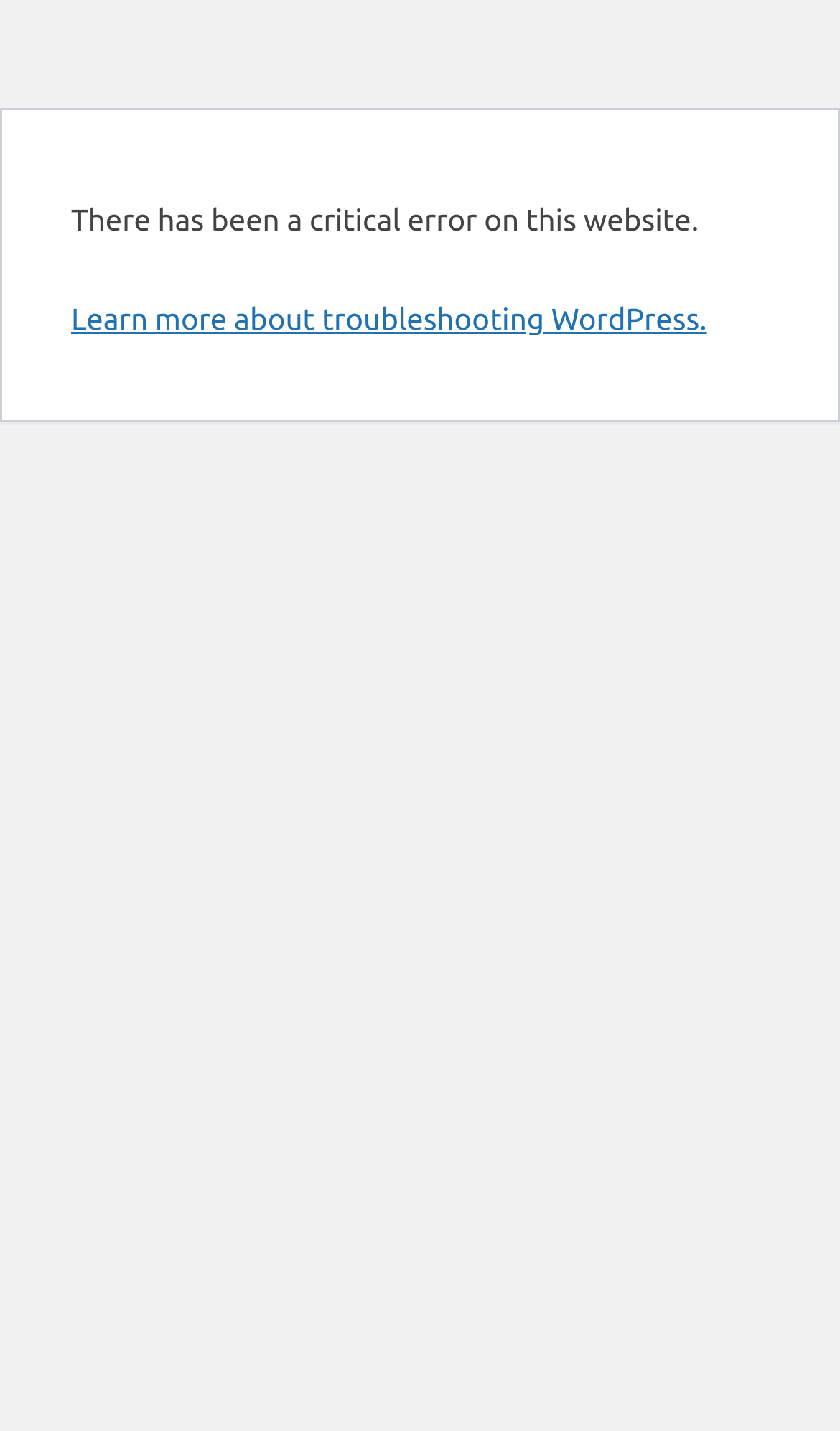Determine the bounding box for the described UI element: "Learn more about troubleshooting WordPress.".

[0.085, 0.211, 0.842, 0.235]